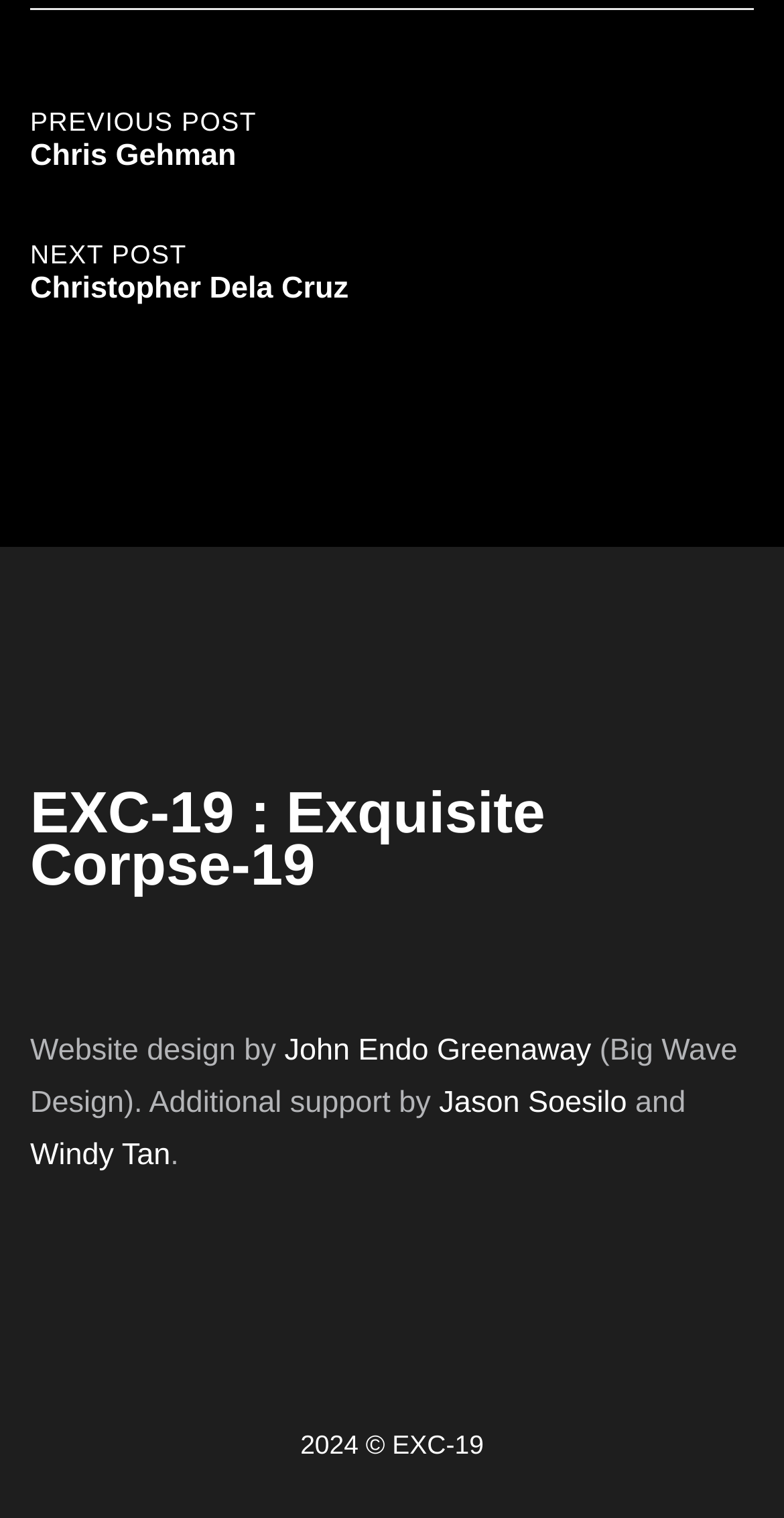Please determine the bounding box of the UI element that matches this description: Next Post Christopher Dela Cruz. The coordinates should be given as (top-left x, top-left y, bottom-right x, bottom-right y), with all values between 0 and 1.

[0.038, 0.147, 0.5, 0.201]